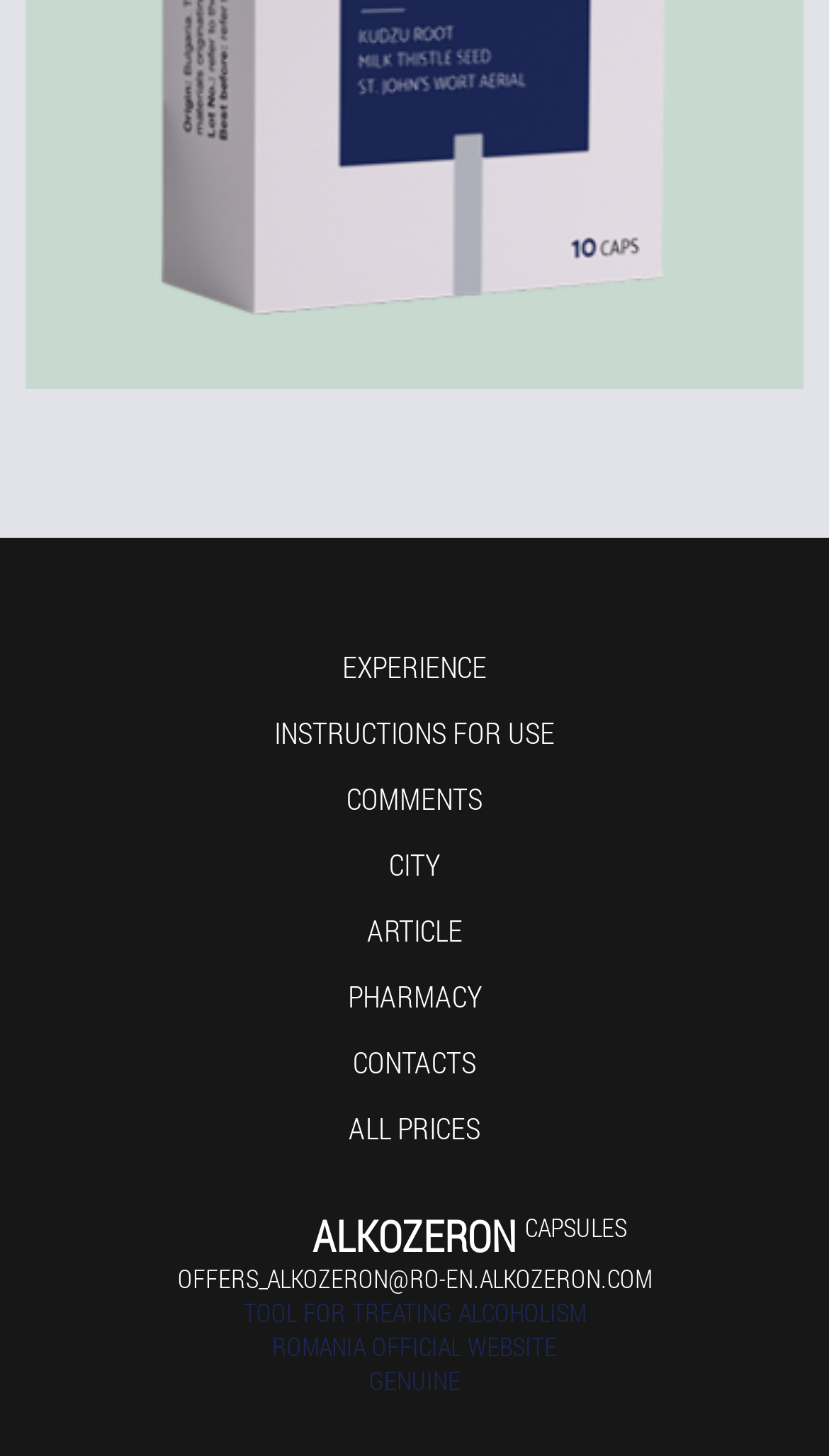What is the website about?
Using the information from the image, provide a comprehensive answer to the question.

Based on the webpage content, it appears to be the official website of Alkozeron, a medication for treating alcoholism. The presence of links such as 'INSTRUCTIONS FOR USE' and 'COMMENTS' suggests that the website provides information and resources related to the medication.